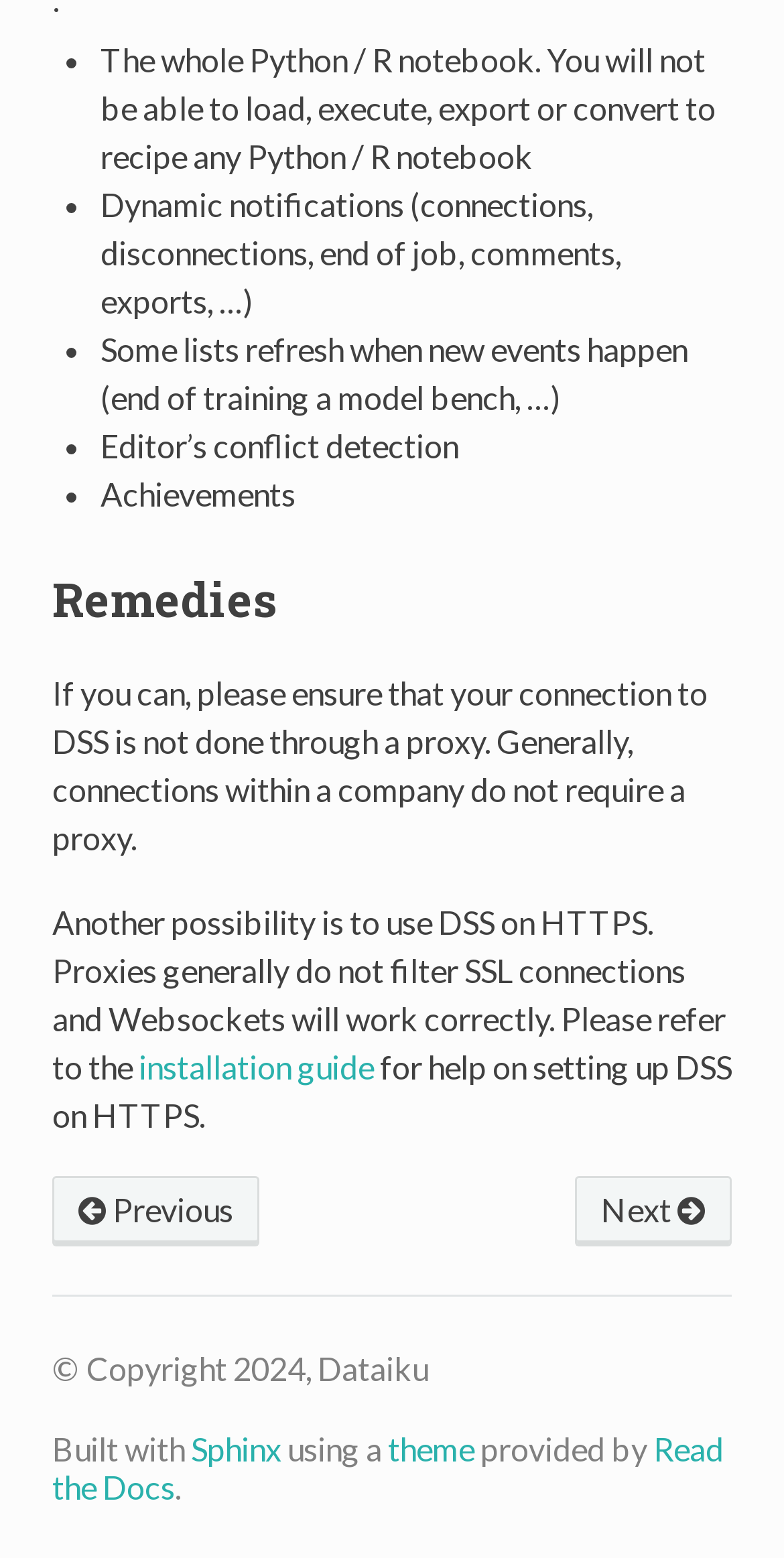Respond with a single word or phrase to the following question:
What is the purpose of using DSS on HTTPS?

Proxies do not filter SSL connections